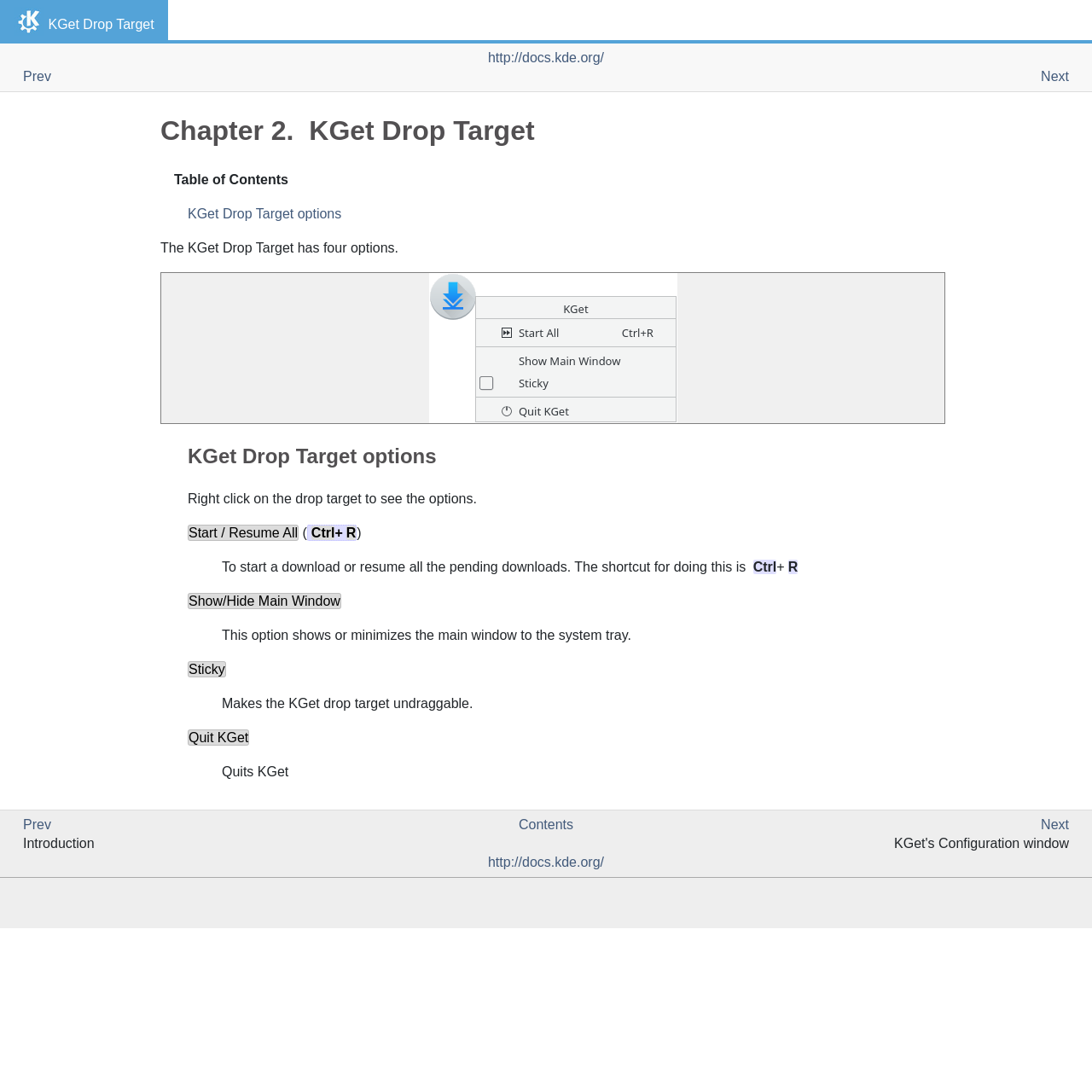Kindly provide the bounding box coordinates of the section you need to click on to fulfill the given instruction: "View the contents".

[0.475, 0.748, 0.525, 0.761]